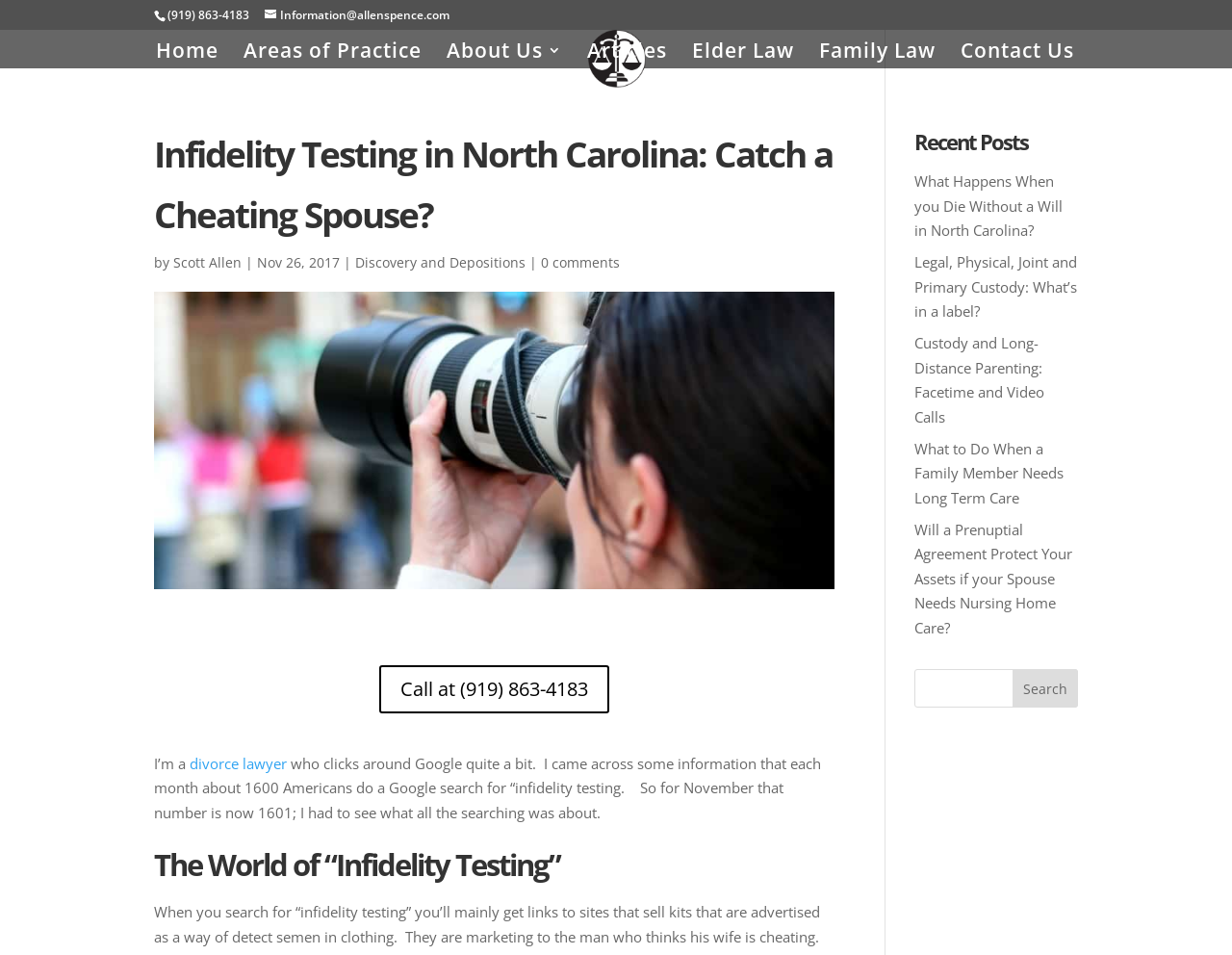Find the bounding box coordinates of the UI element according to this description: "Areas of Practice".

[0.198, 0.045, 0.342, 0.072]